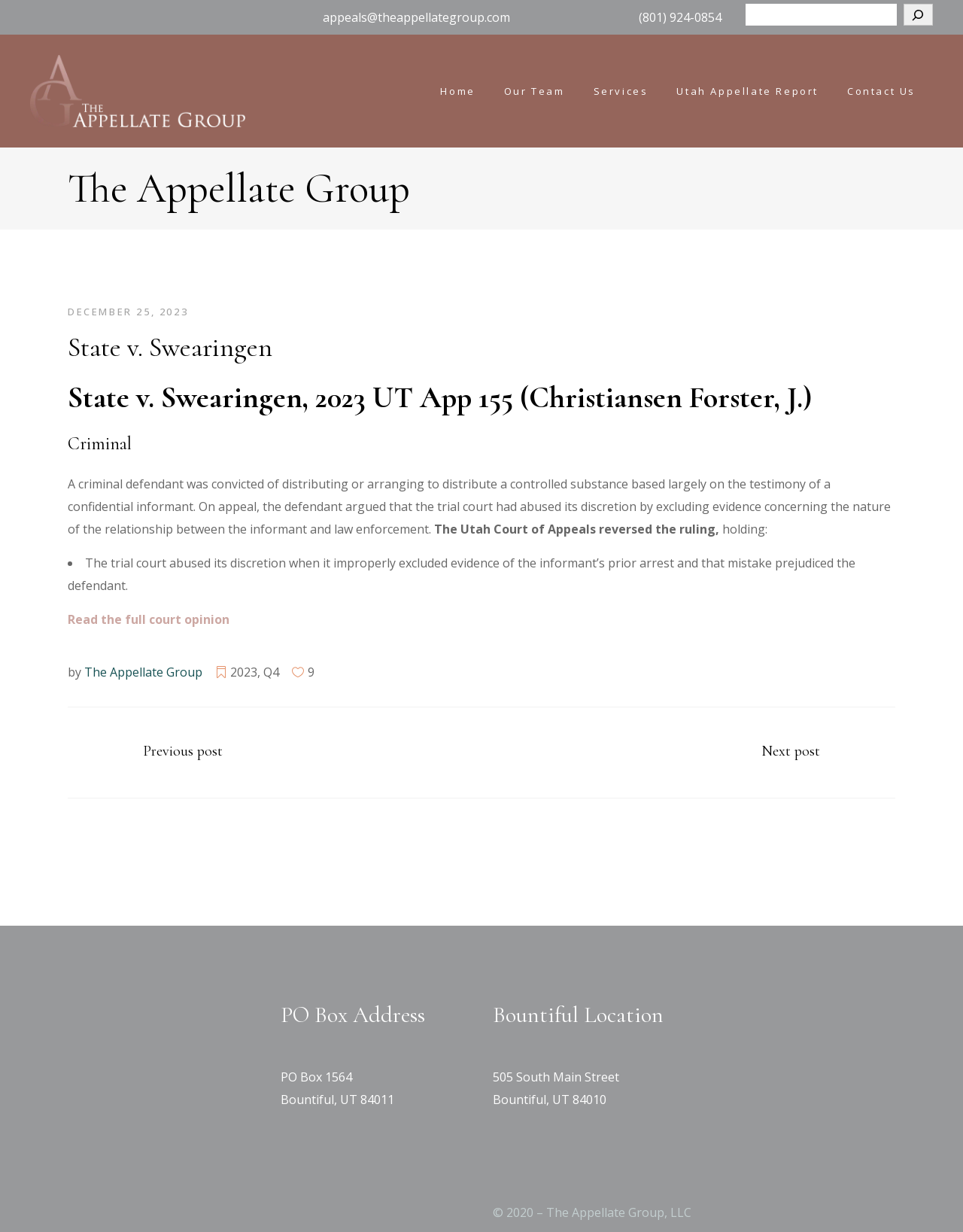Could you specify the bounding box coordinates for the clickable section to complete the following instruction: "View previous post"?

[0.07, 0.603, 0.231, 0.616]